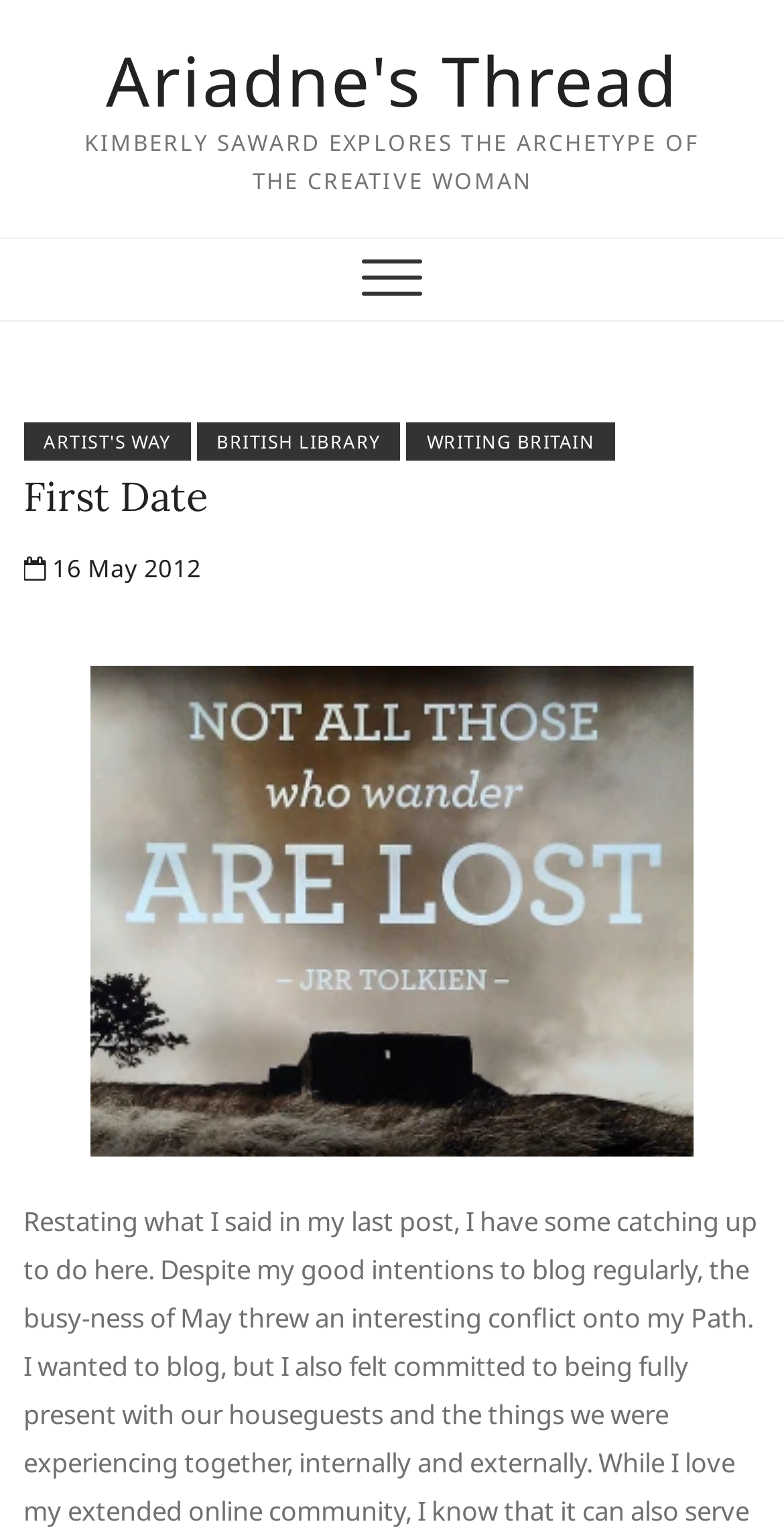What is the name of the thread?
From the screenshot, provide a brief answer in one word or phrase.

Ariadne's Thread